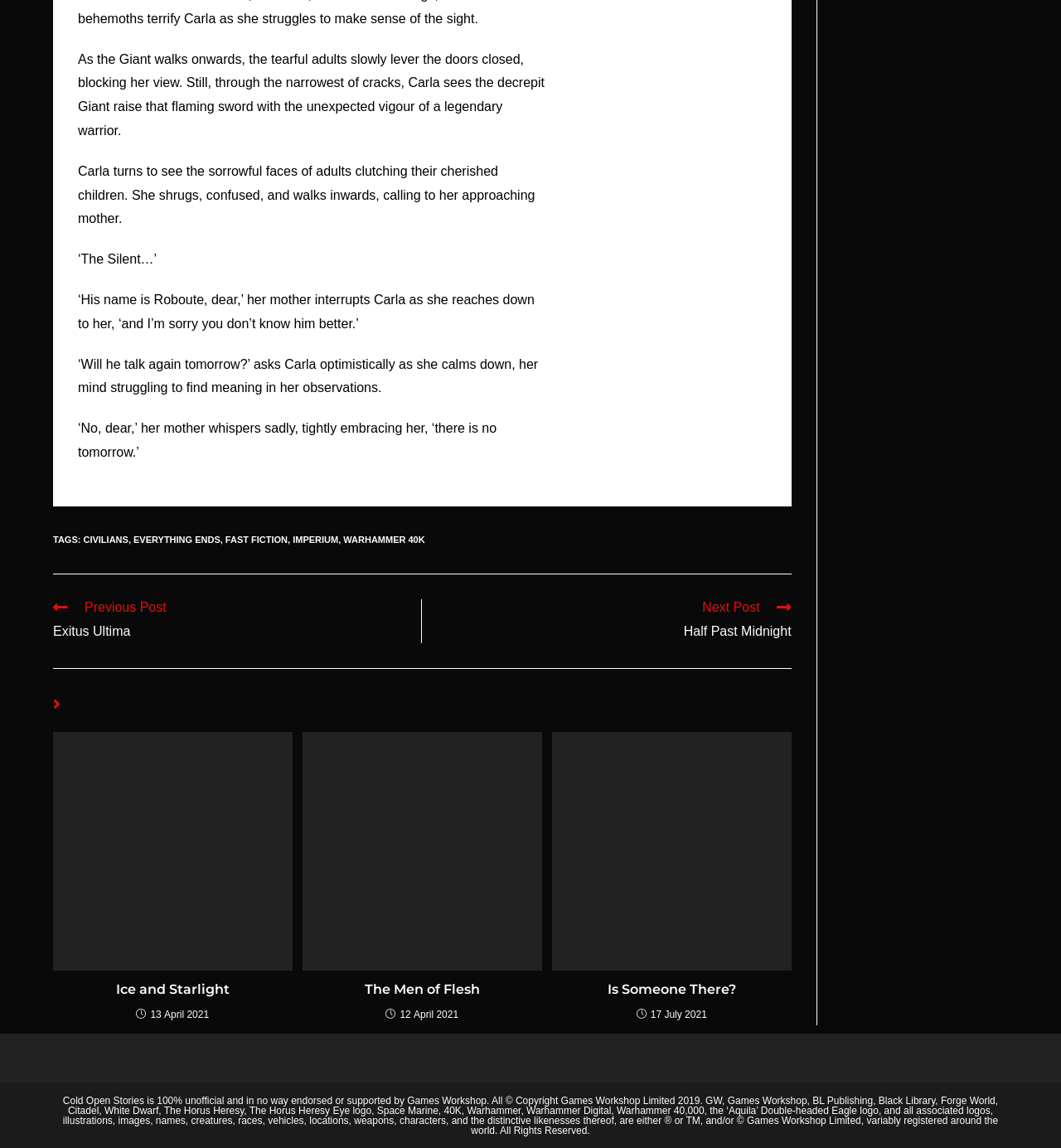What is the date of the second recommended article?
Observe the image and answer the question with a one-word or short phrase response.

12 April 2021